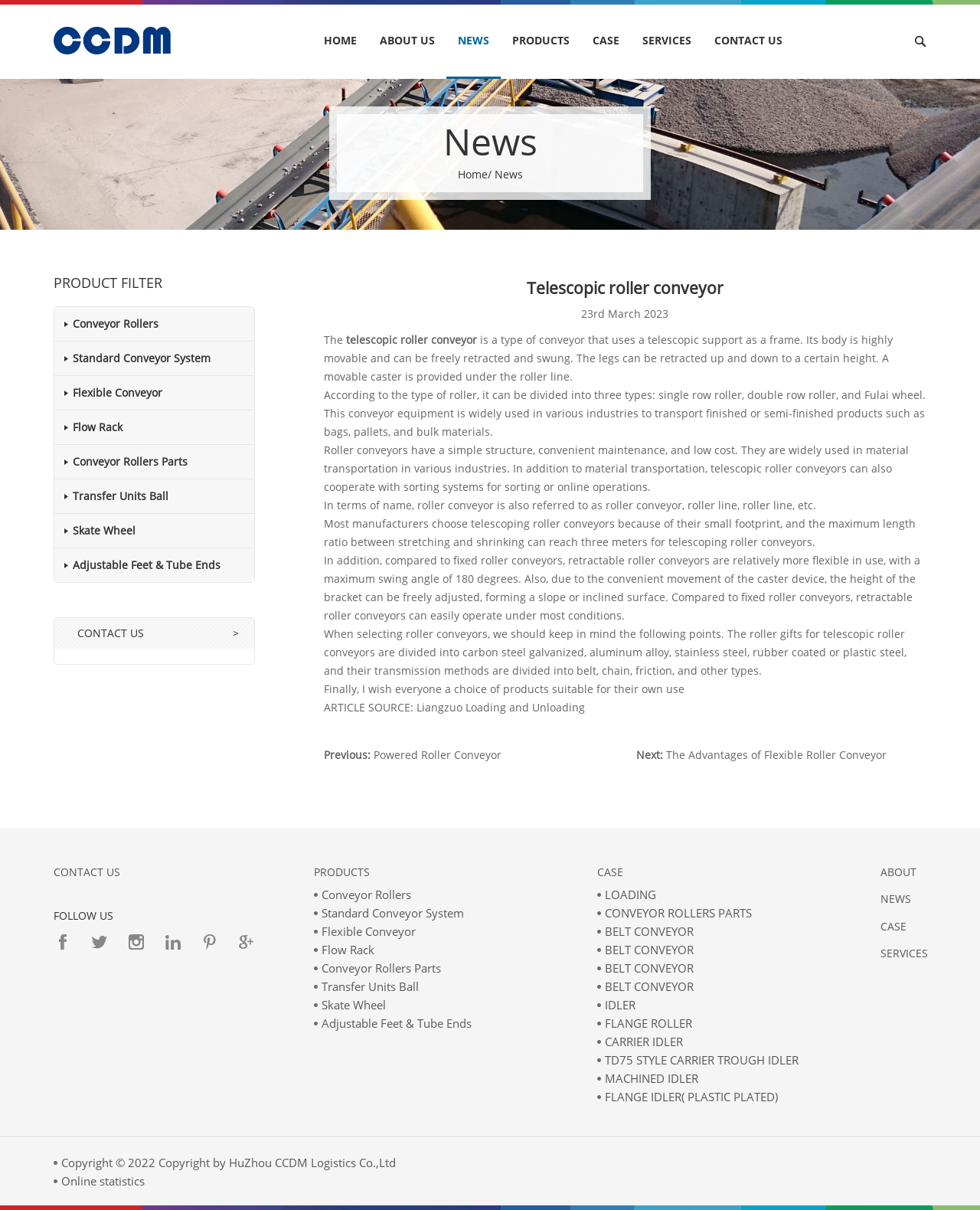Reply to the question with a single word or phrase:
What is the name of the company mentioned at the bottom of the webpage?

Liangzuo Loading and Unloading